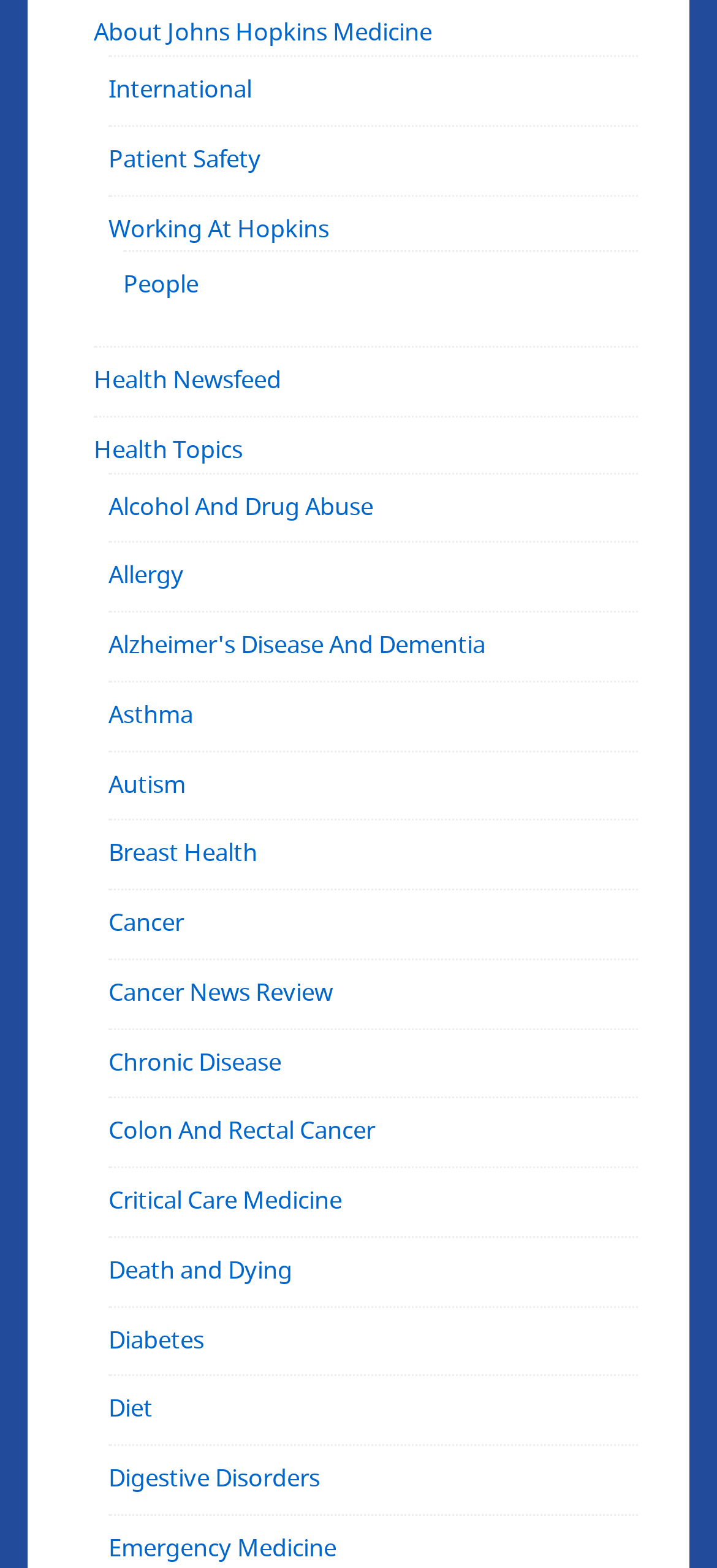Answer the following query concisely with a single word or phrase:
What is the first health topic listed?

Alcohol And Drug Abuse